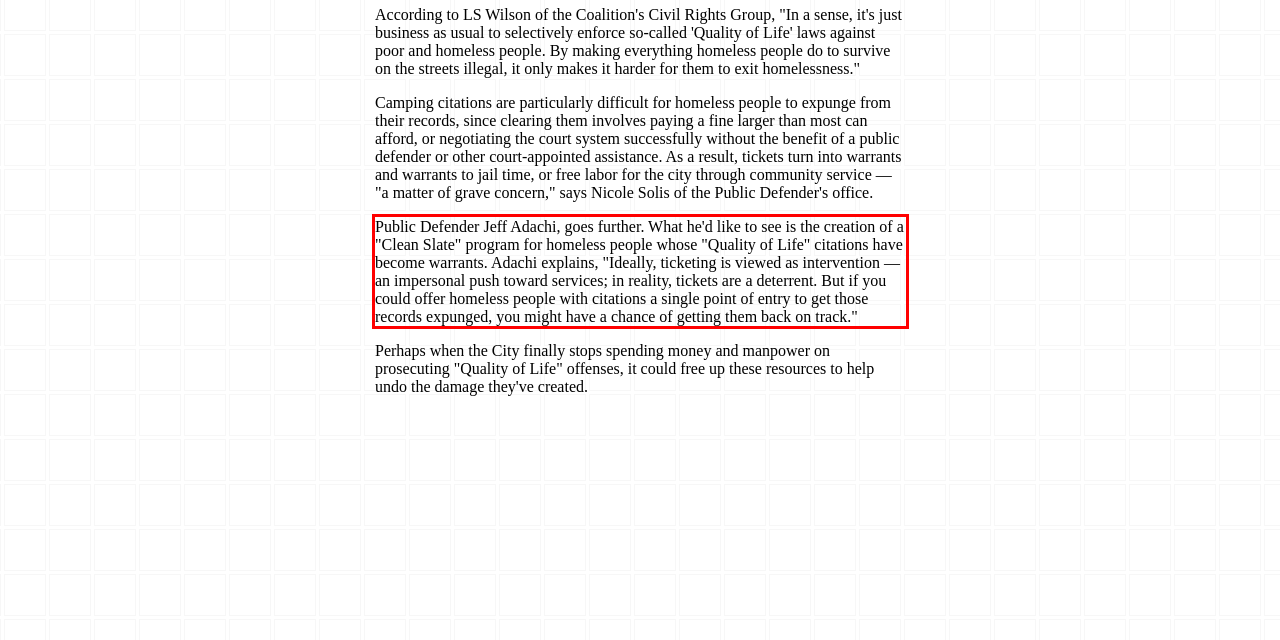You have a screenshot with a red rectangle around a UI element. Recognize and extract the text within this red bounding box using OCR.

Public Defender Jeff Adachi, goes further. What he'd like to see is the creation of a "Clean Slate" program for homeless people whose "Quality of Life" citations have become warrants. Adachi explains, "Ideally, ticketing is viewed as intervention — an impersonal push toward services; in reality, tickets are a deterrent. But if you could offer homeless people with citations a single point of entry to get those records expunged, you might have a chance of getting them back on track."